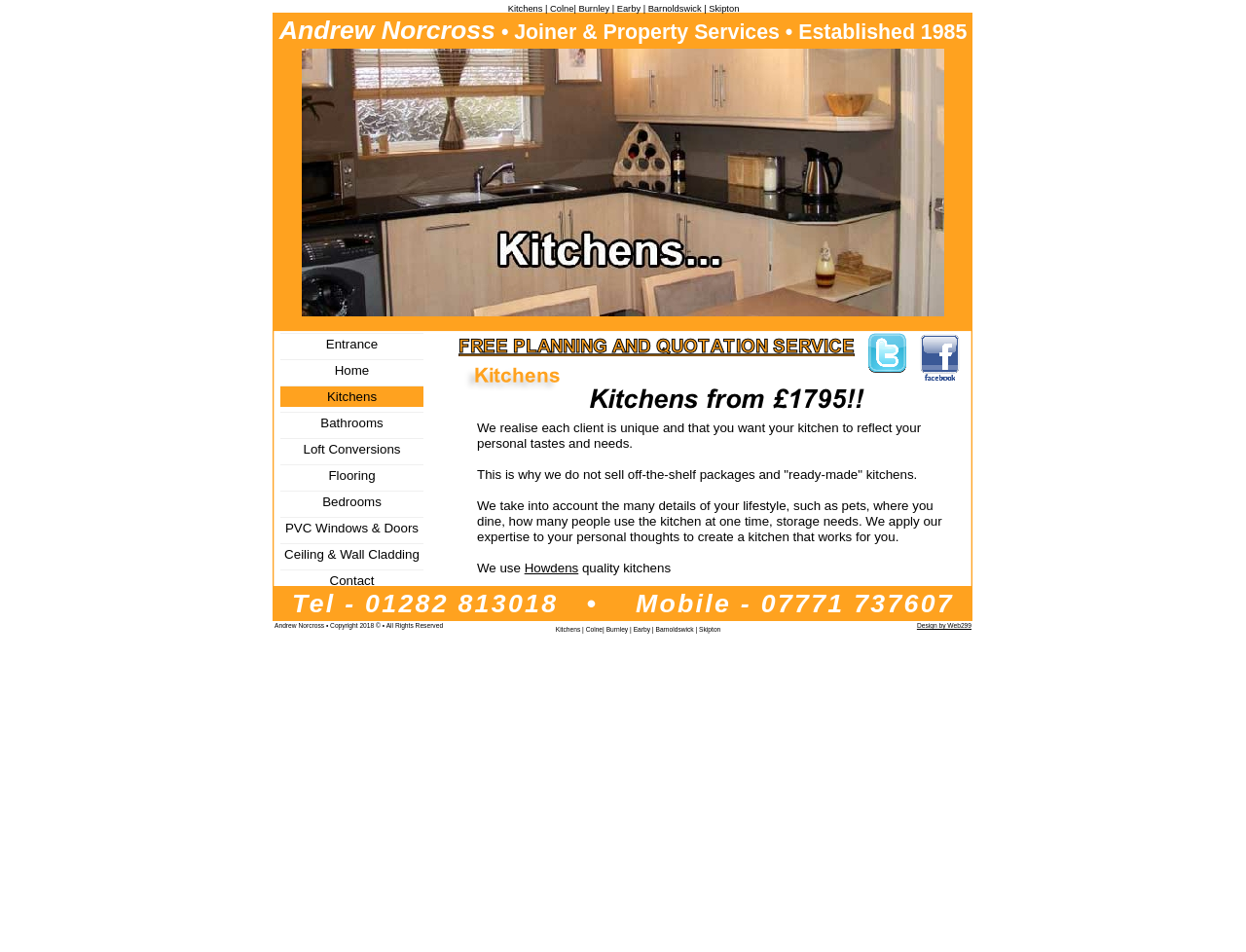Please provide the main heading of the webpage content.

Kitchens | Colne| Burnley | Earby | Barnoldswick | Skipton